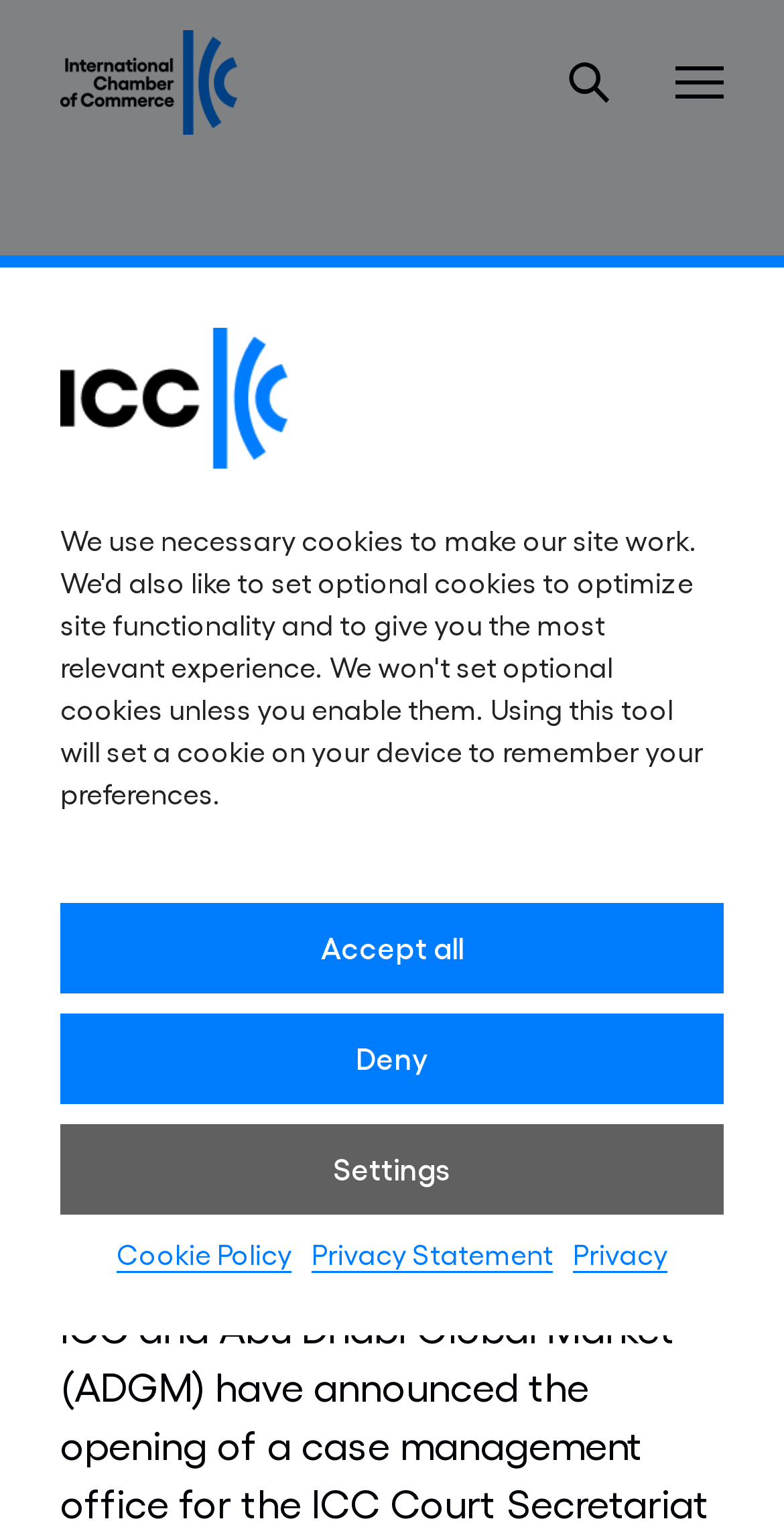What is the date of the news article?
Based on the image, provide your answer in one word or phrase.

21 December 2020